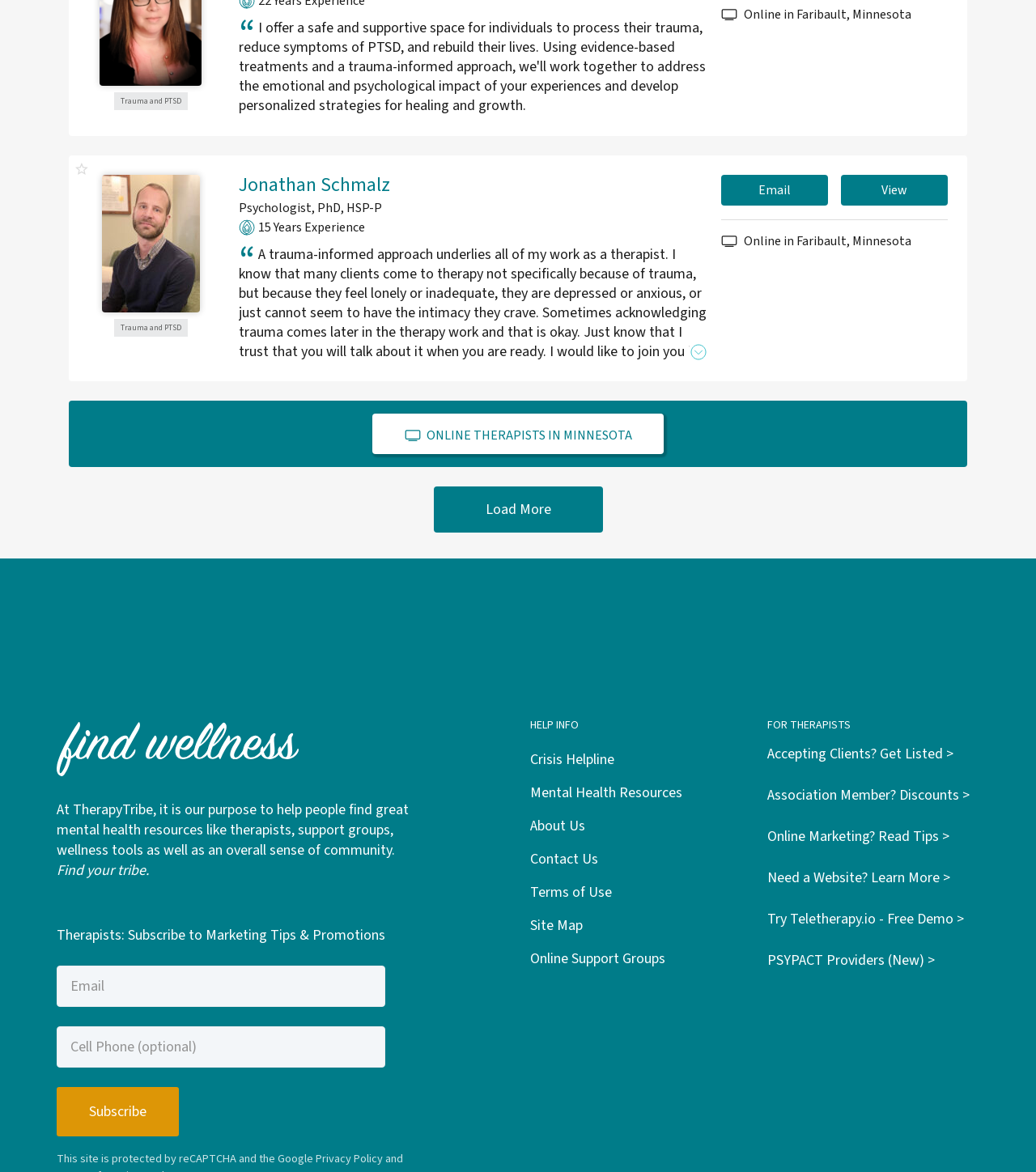Give a succinct answer to this question in a single word or phrase: 
What is the profession of Jonathan Schmalz?

Psychologist